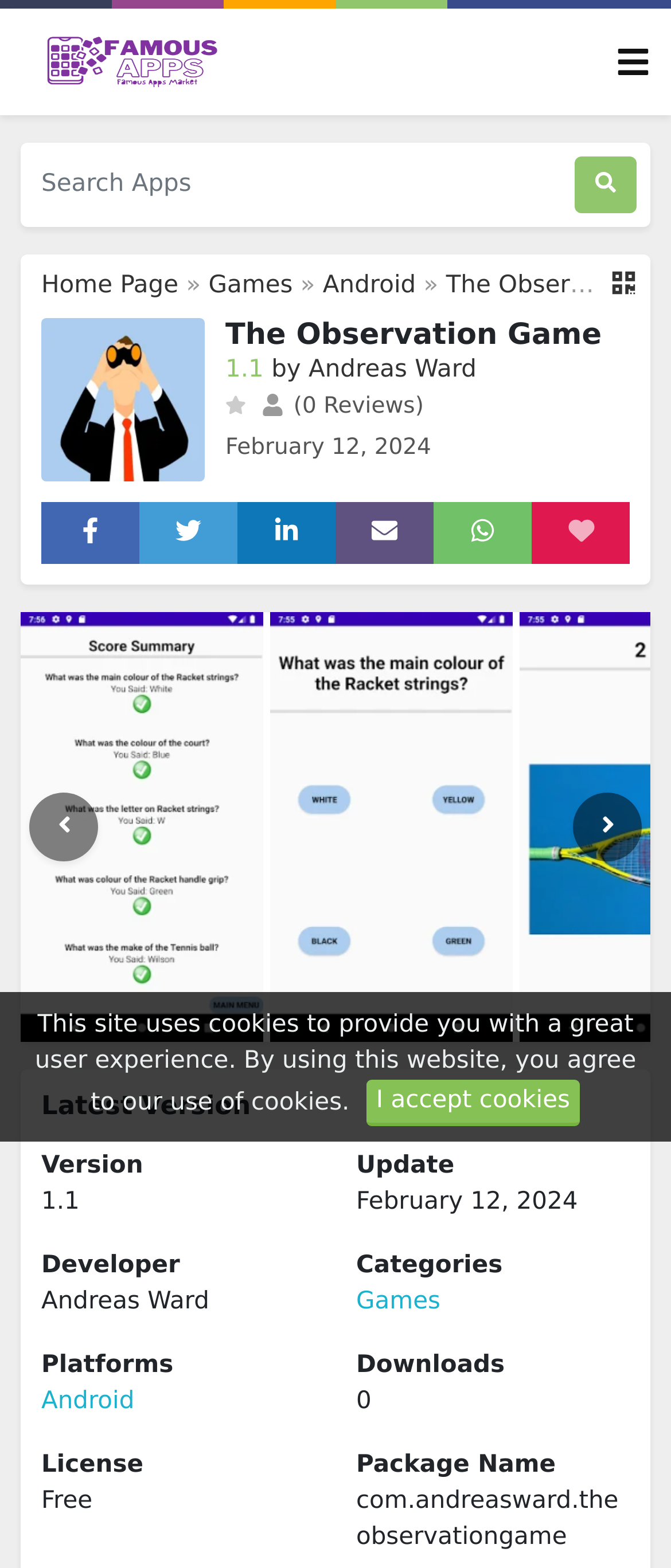Using the elements shown in the image, answer the question comprehensively: What platform is the game available on?

I inferred this answer by looking at the section 'Platforms' on the webpage, which lists 'Android' as one of the platforms the game is available on.